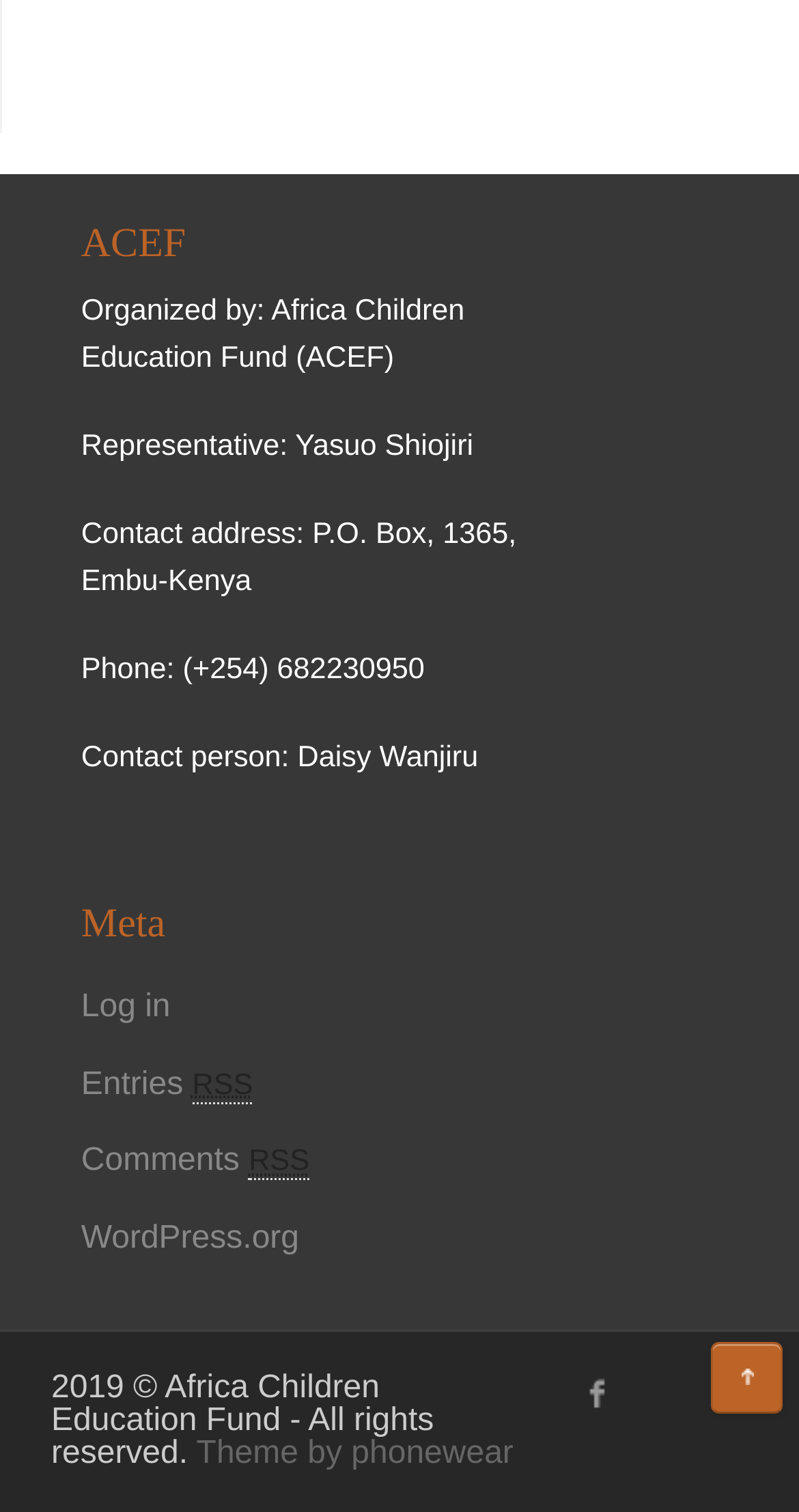What is the name of the organization?
Please analyze the image and answer the question with as much detail as possible.

The answer can be found in the StaticText element 'Organized by: Africa Children Education Fund (ACEF)' which is located at the top of the webpage, indicating that the organization's name is Africa Children Education Fund.